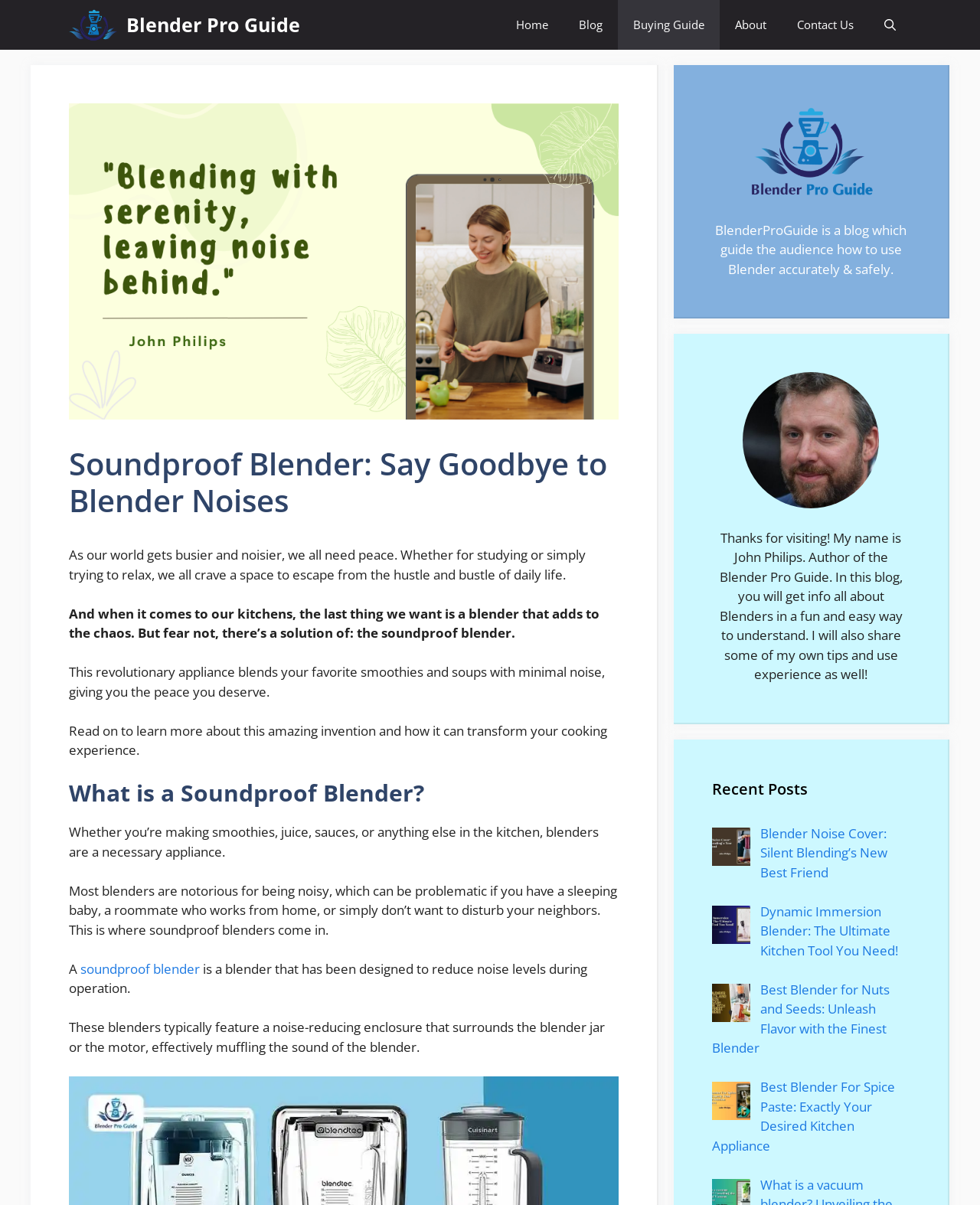Respond to the following question with a brief word or phrase:
What is the topic of the recent post 'Blender Noise Cover Blender Noise Cover: Silent Blending’s New Best Friend'?

Blender Noise Cover